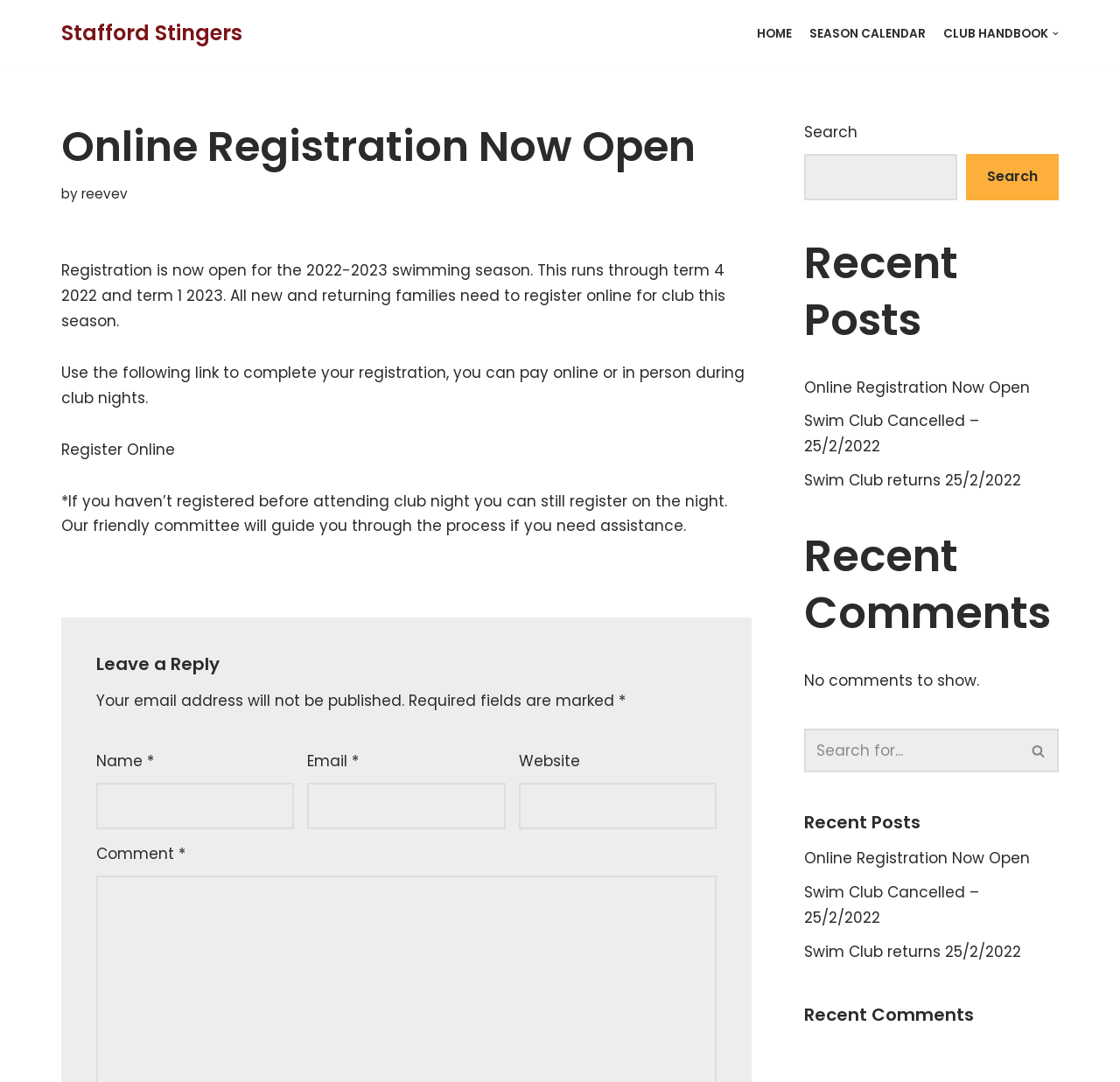Provide an in-depth caption for the webpage.

This webpage is about the Stafford Stingers, a swim club, and its online registration process. At the top left, there is a "Skip to content" link, followed by the website's title "Stafford Stingers" and a navigation menu with three links: "HOME", "SEASON CALENDAR", and "CLUB HANDBOOK". 

Below the navigation menu, there is a heading "Online Registration Now Open" with a brief description of the registration process, which includes the duration of the 2022-2023 swimming season. The description is followed by a link to complete the registration online. 

On the right side of the page, there is a complementary section with a search bar, a "Recent Posts" section, and a "Recent Comments" section. The "Recent Posts" section lists three links to recent news articles, including "Online Registration Now Open", "Swim Club Cancelled – 25/2/2022", and "Swim Club returns 25/2/2022". The "Recent Comments" section indicates that there are no comments to show.

At the bottom of the page, there is a comment section where users can leave a reply. The section includes fields for name, email, website, and comment, with a "Search" button on the right side.